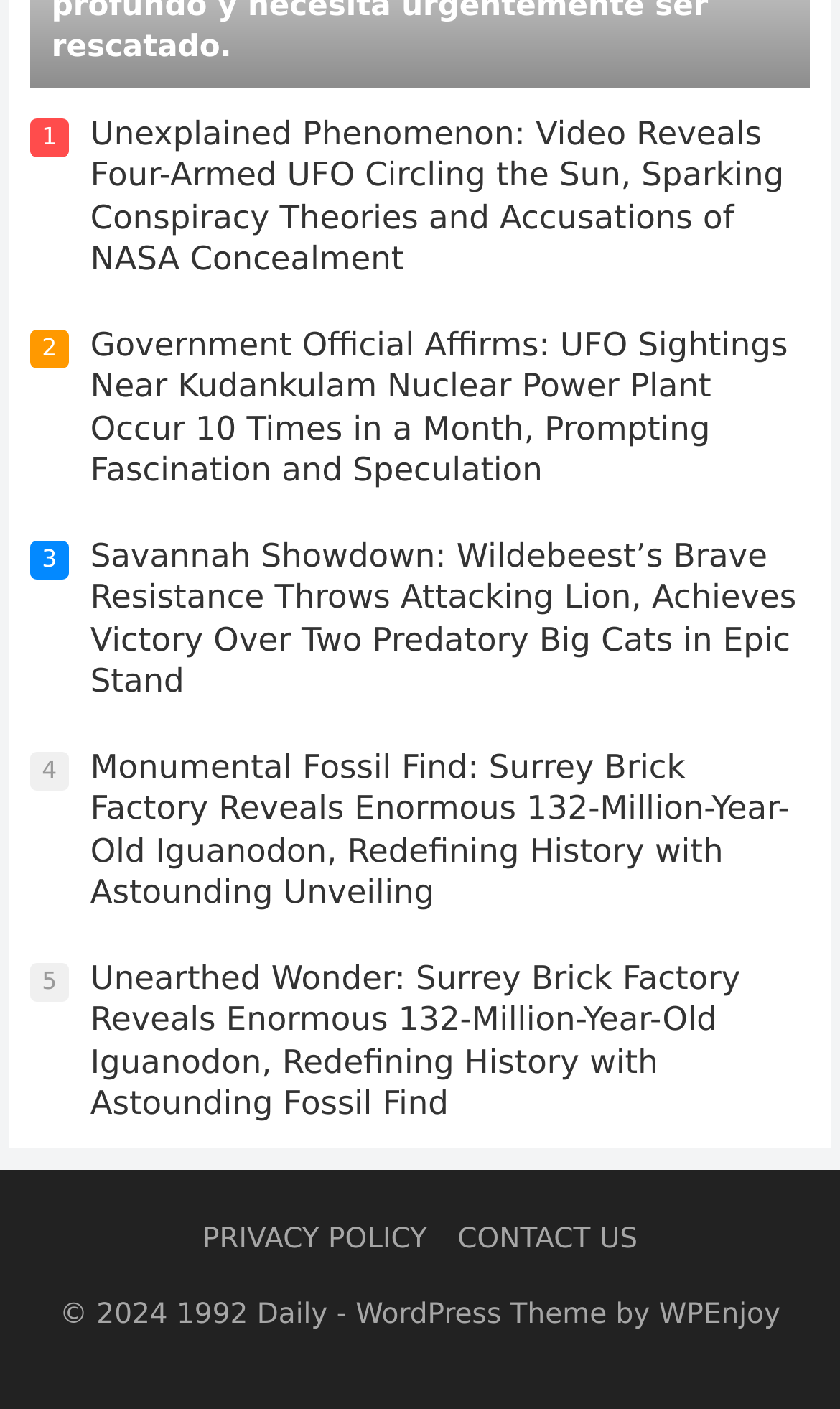Please identify the bounding box coordinates of the element's region that I should click in order to complete the following instruction: "Visit 1992 Daily". The bounding box coordinates consist of four float numbers between 0 and 1, i.e., [left, top, right, bottom].

[0.21, 0.922, 0.39, 0.945]